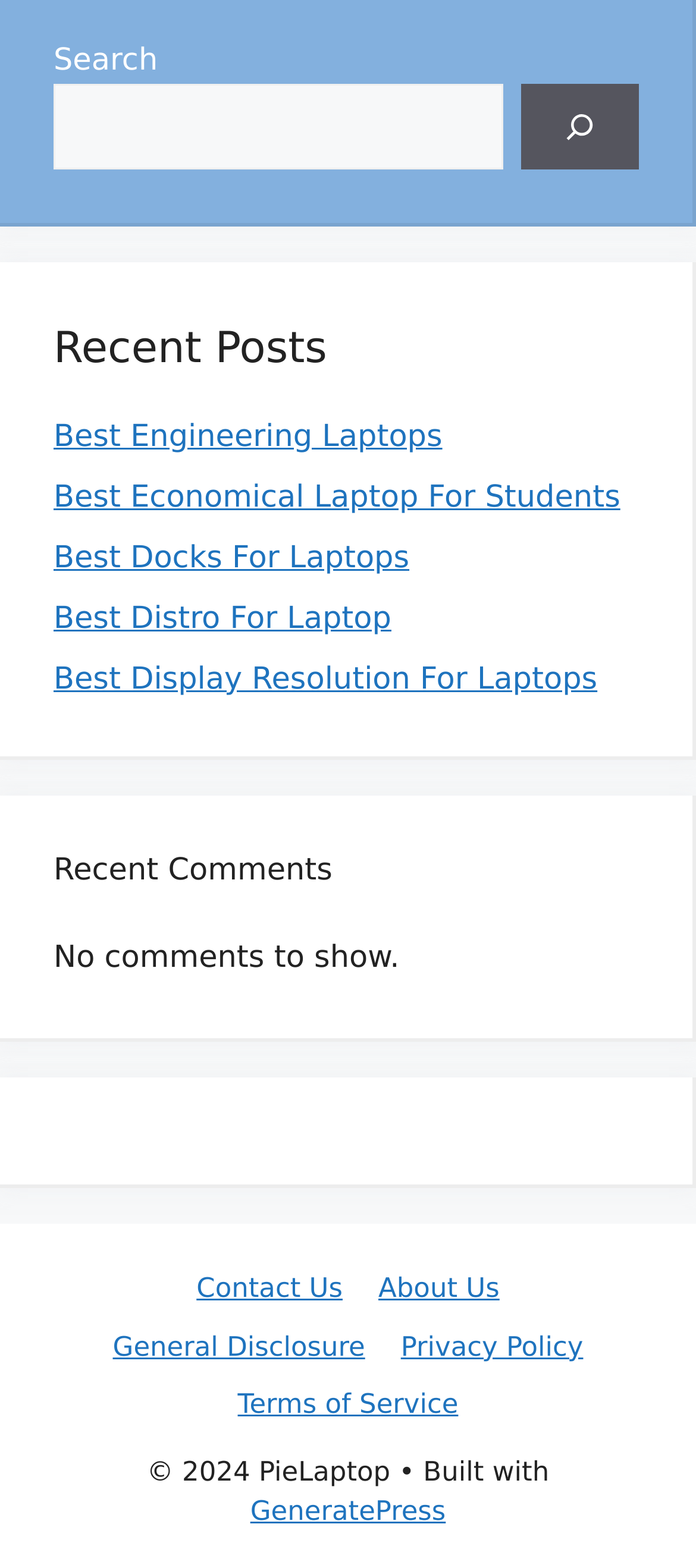Provide the bounding box coordinates for the area that should be clicked to complete the instruction: "View comments".

[0.077, 0.542, 0.918, 0.571]